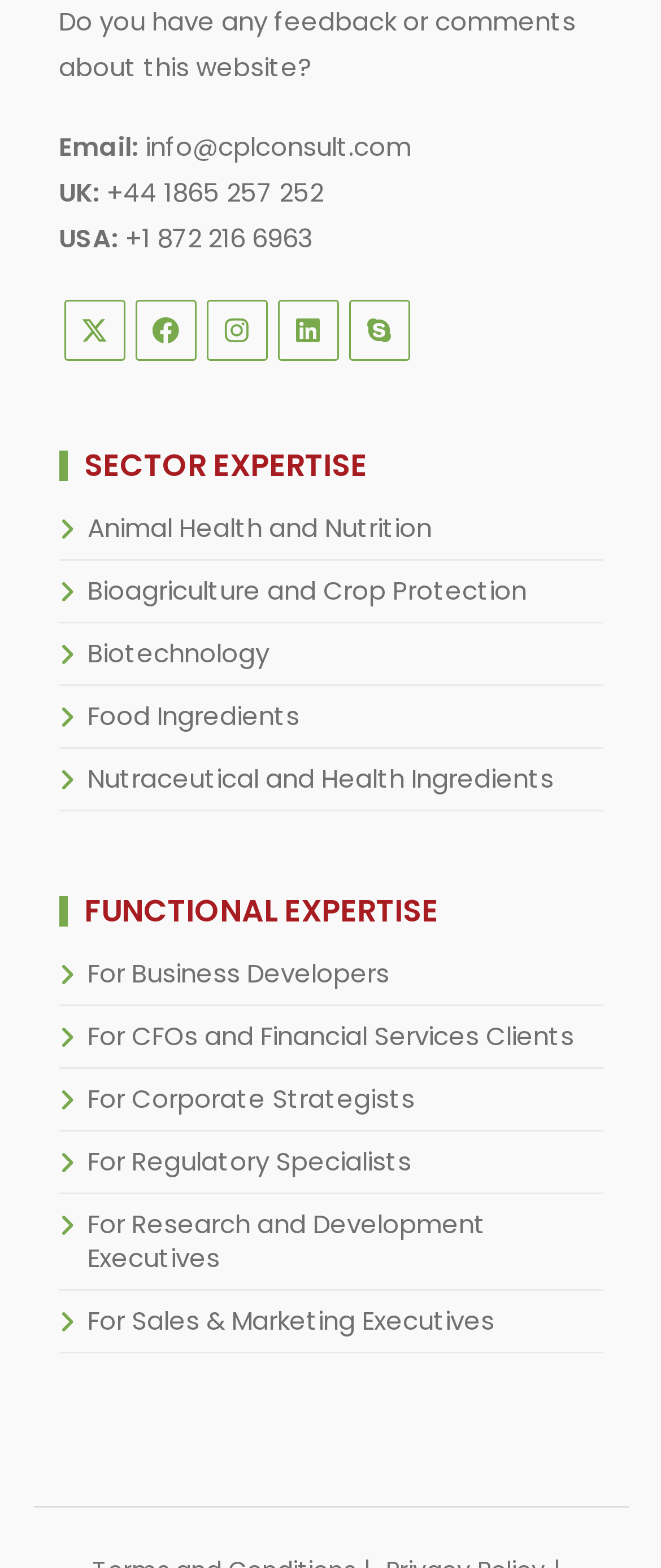Can you find the bounding box coordinates for the element that needs to be clicked to execute this instruction: "Send an email to the company"? The coordinates should be given as four float numbers between 0 and 1, i.e., [left, top, right, bottom].

[0.219, 0.083, 0.622, 0.105]